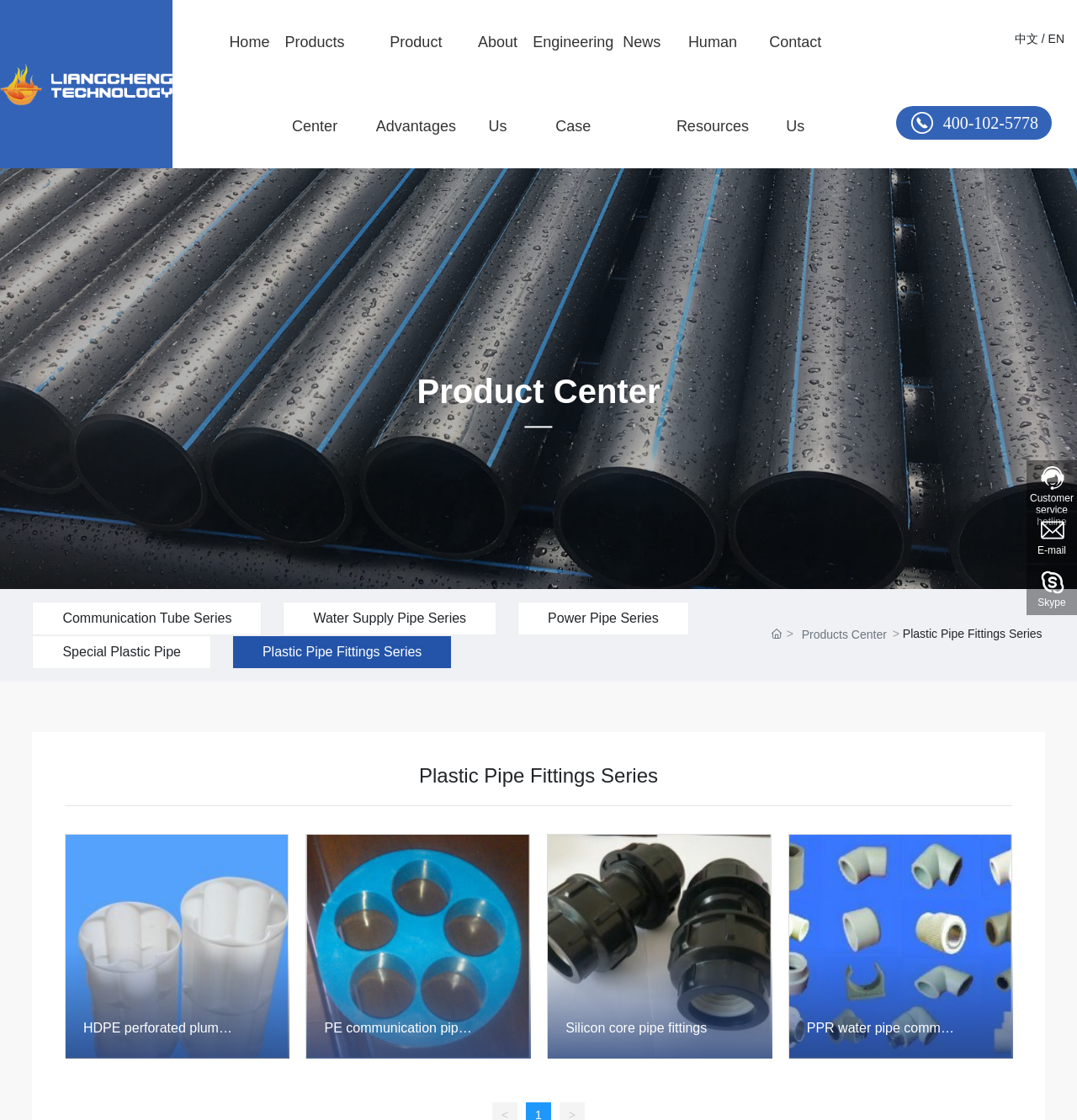Can you identify the bounding box coordinates of the clickable region needed to carry out this instruction: 'Contact customer service'? The coordinates should be four float numbers within the range of 0 to 1, stated as [left, top, right, bottom].

[0.876, 0.101, 0.964, 0.118]